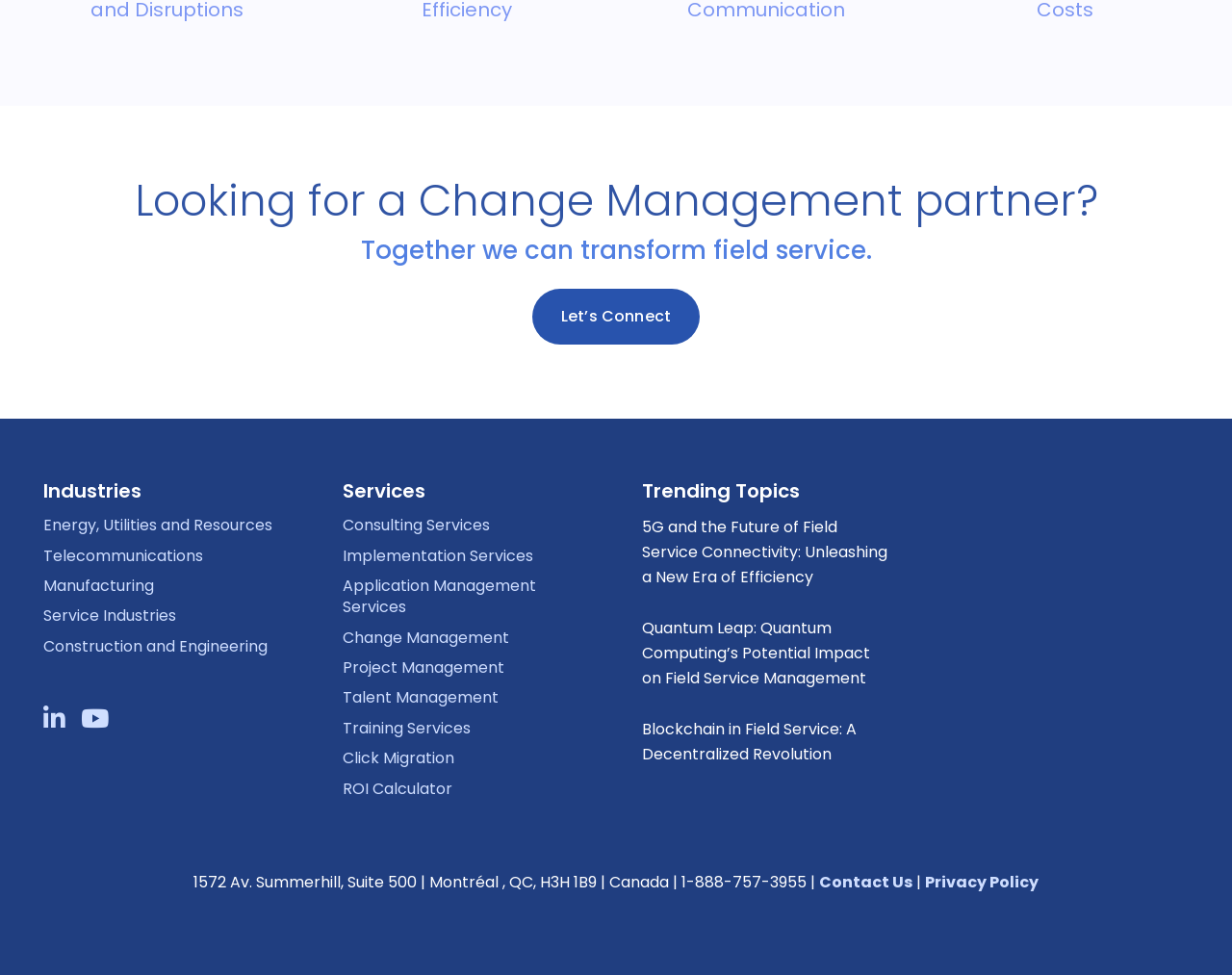Using the webpage screenshot, locate the HTML element that fits the following description and provide its bounding box: "Sitemap".

None